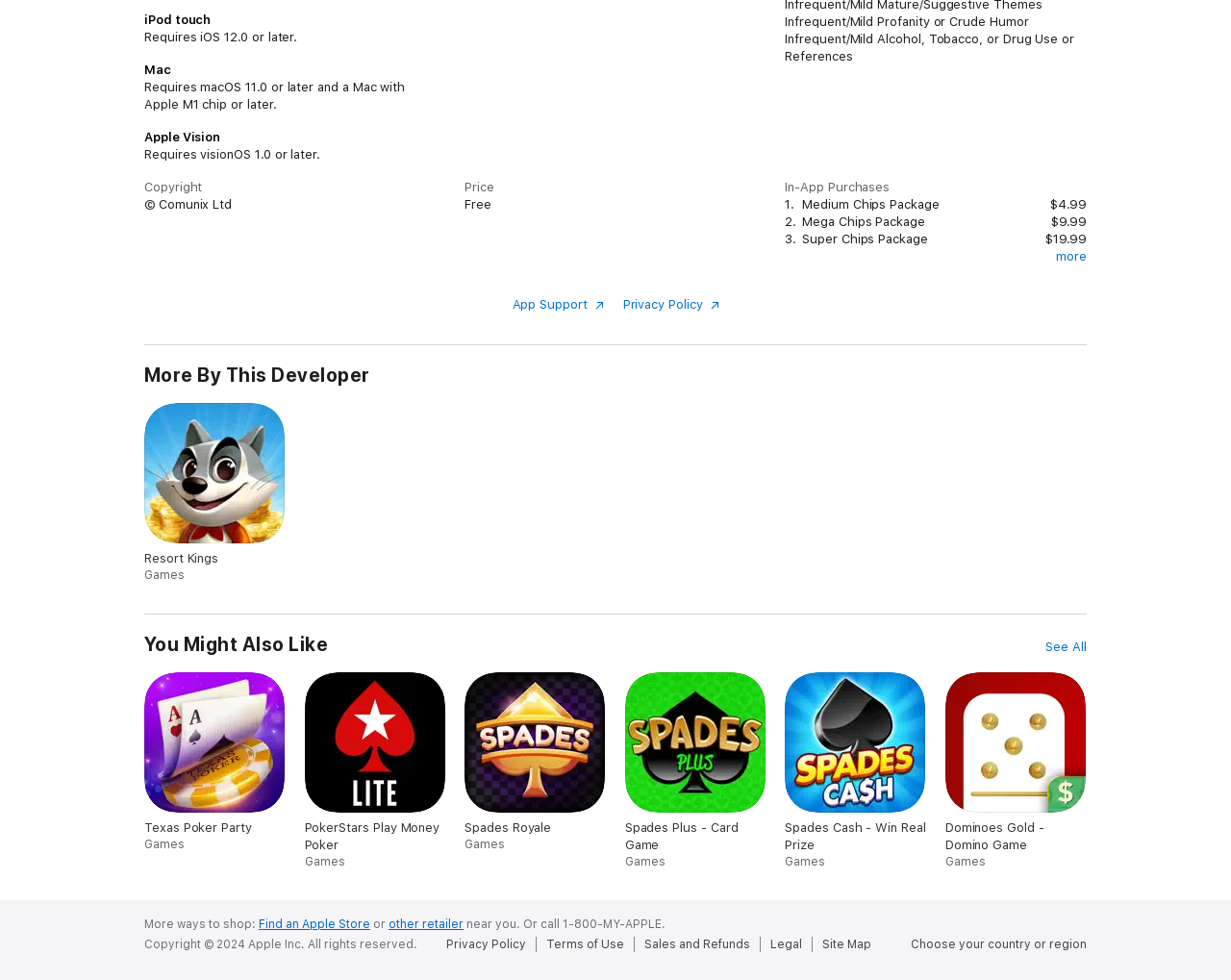Given the element description: "Legal", predict the bounding box coordinates of this UI element. The coordinates must be four float numbers between 0 and 1, given as [left, top, right, bottom].

[0.626, 0.955, 0.659, 0.971]